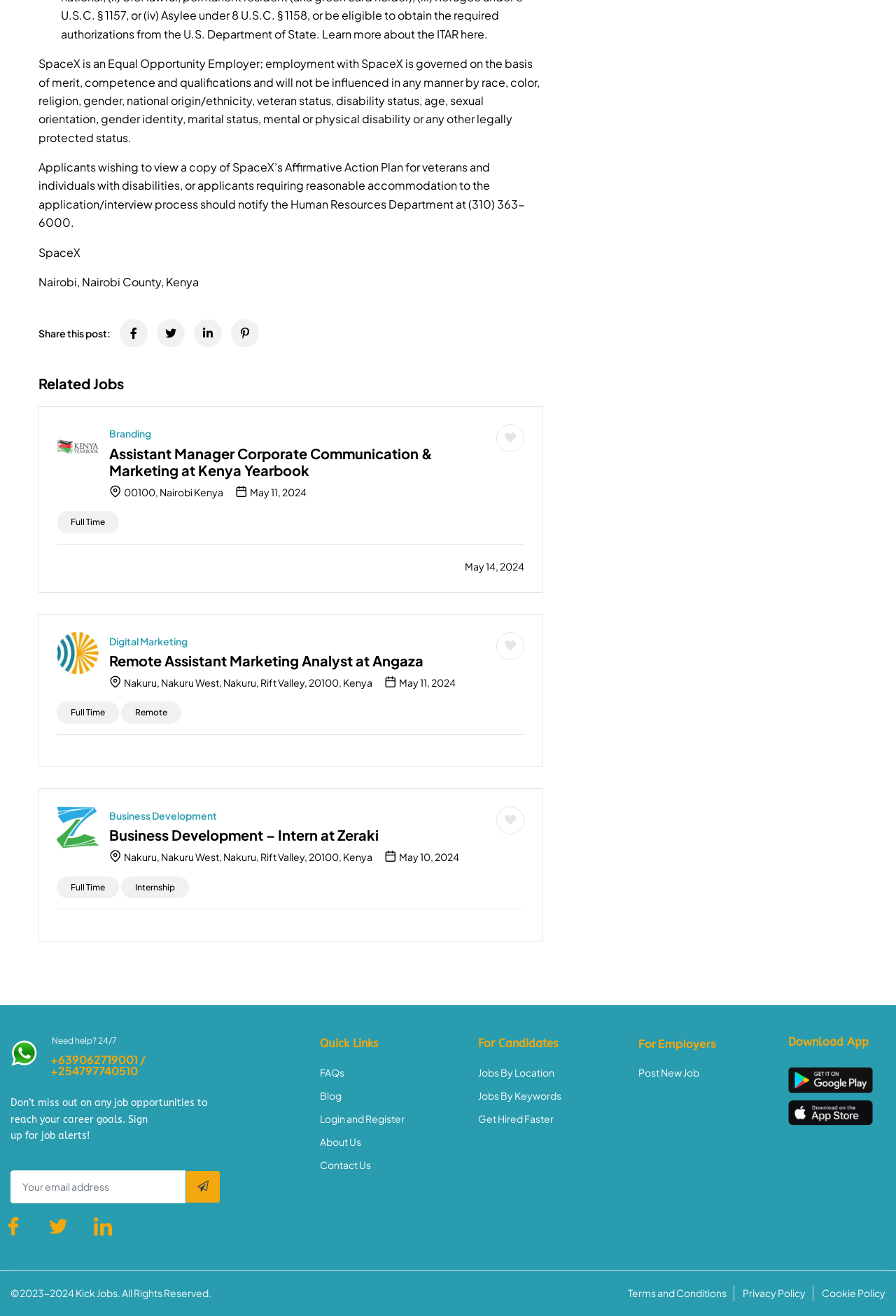Locate the bounding box coordinates of the area you need to click to fulfill this instruction: 'login to the system'. The coordinates must be in the form of four float numbers ranging from 0 to 1: [left, top, right, bottom].

None